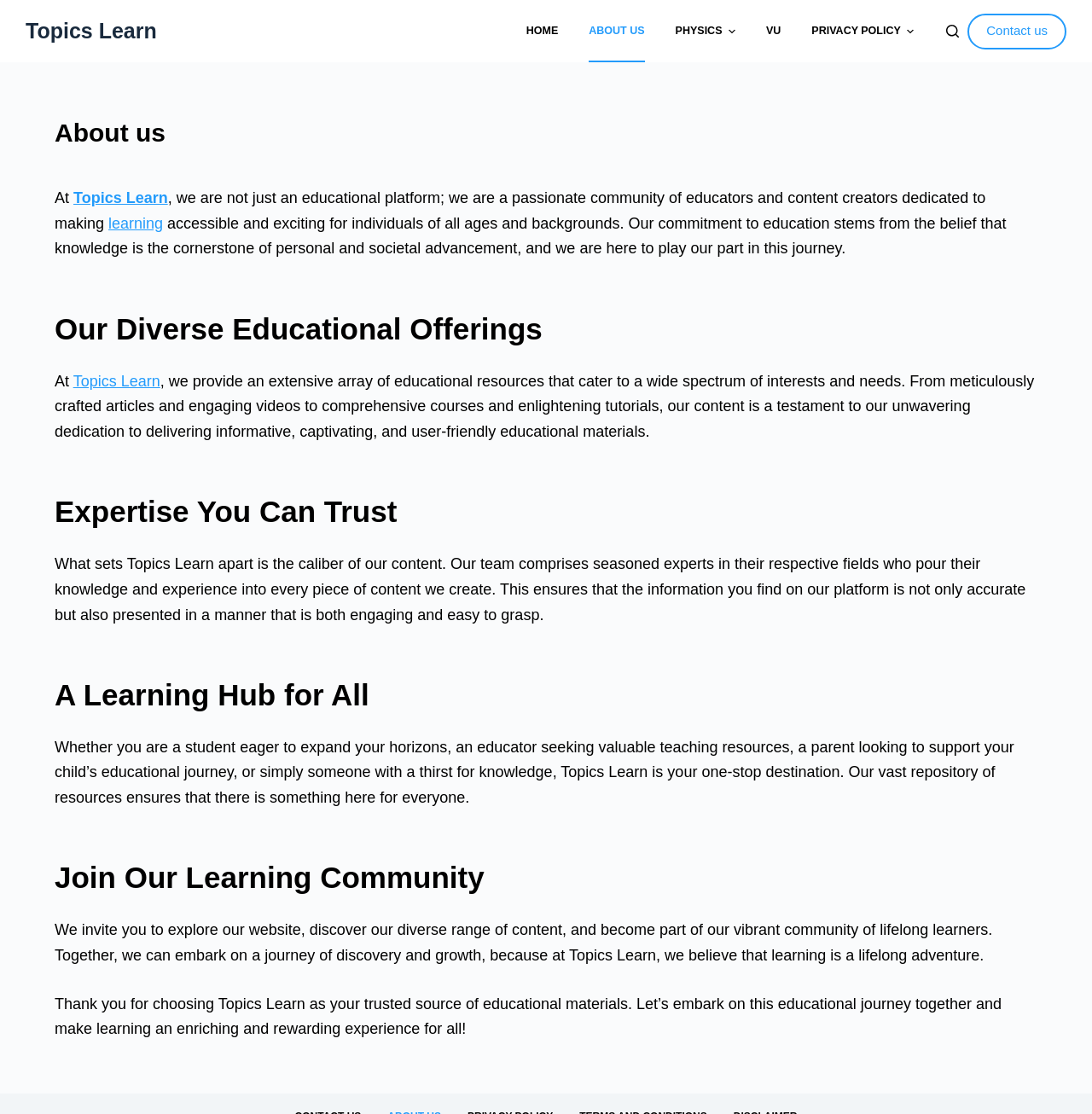Identify the bounding box for the given UI element using the description provided. Coordinates should be in the format (top-left x, top-left y, bottom-right x, bottom-right y) and must be between 0 and 1. Here is the description: Skip to content

[0.0, 0.0, 0.031, 0.015]